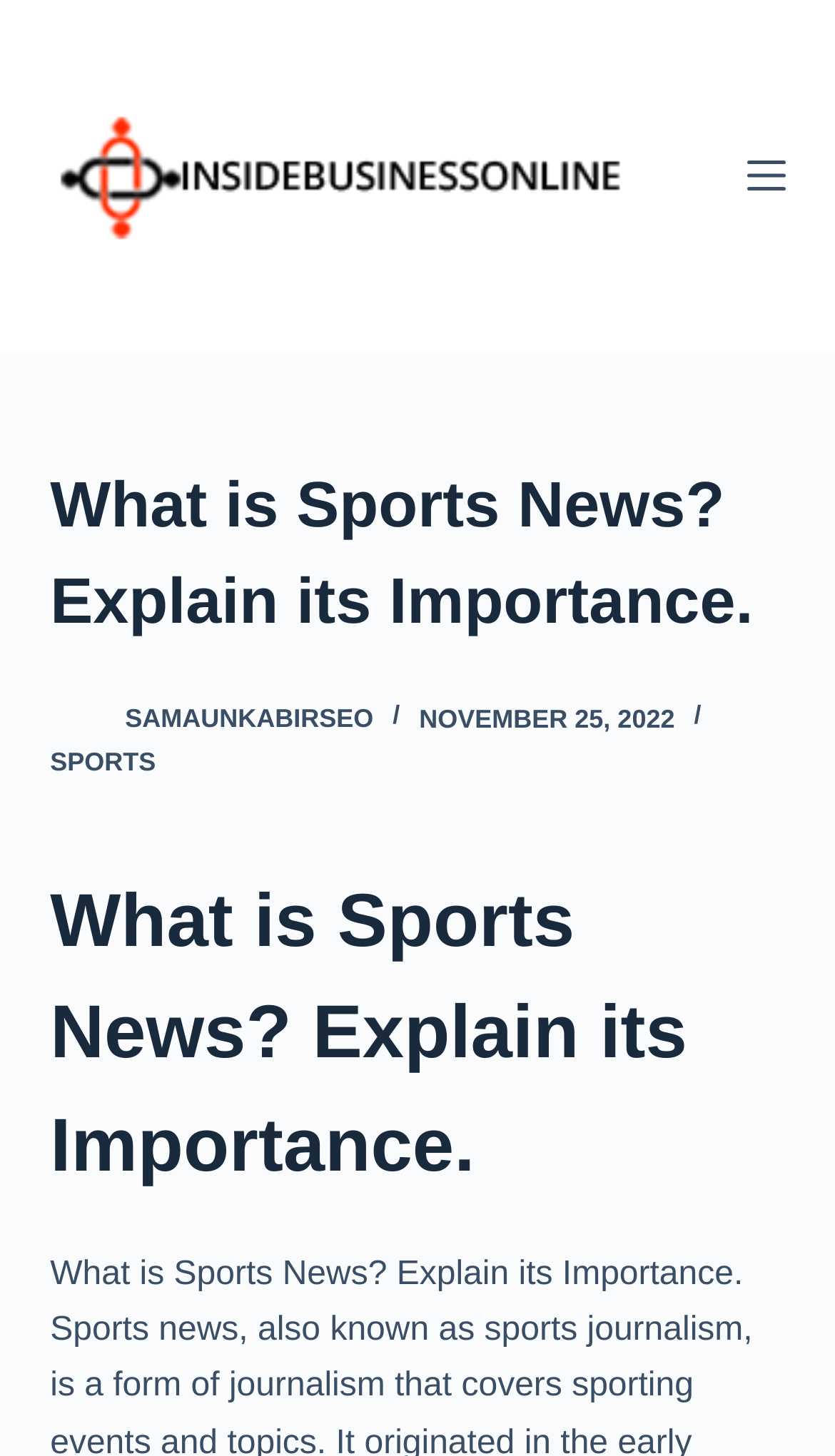What is the date mentioned in the article?
Refer to the image and provide a one-word or short phrase answer.

NOVEMBER 25, 2022